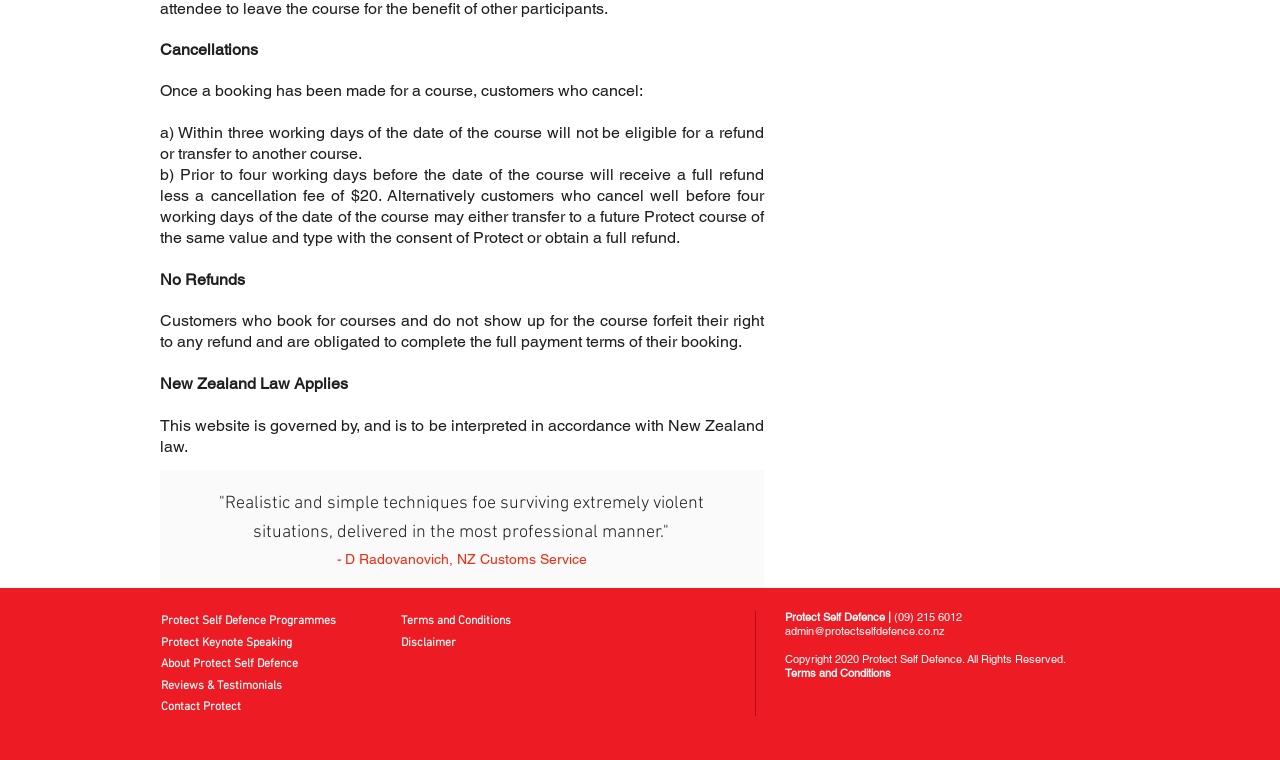What is the name of the organization?
Using the details from the image, give an elaborate explanation to answer the question.

The name of the organization is mentioned multiple times on the webpage, including in the links 'Protect Self Defence Programmes' and 'About Protect Self Defence'.